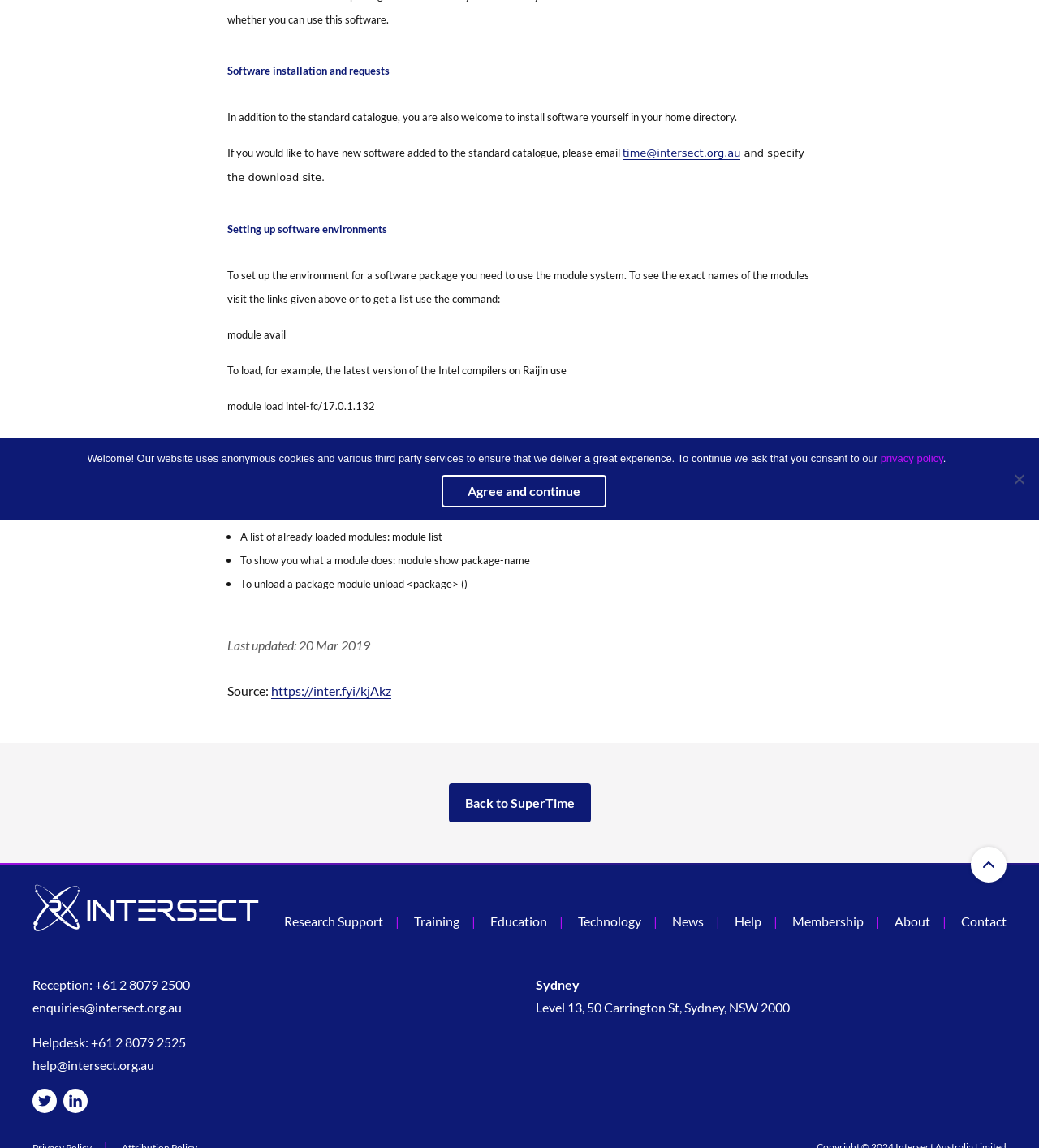Predict the bounding box for the UI component with the following description: "enquiries@intersect.org.au".

[0.031, 0.87, 0.175, 0.885]